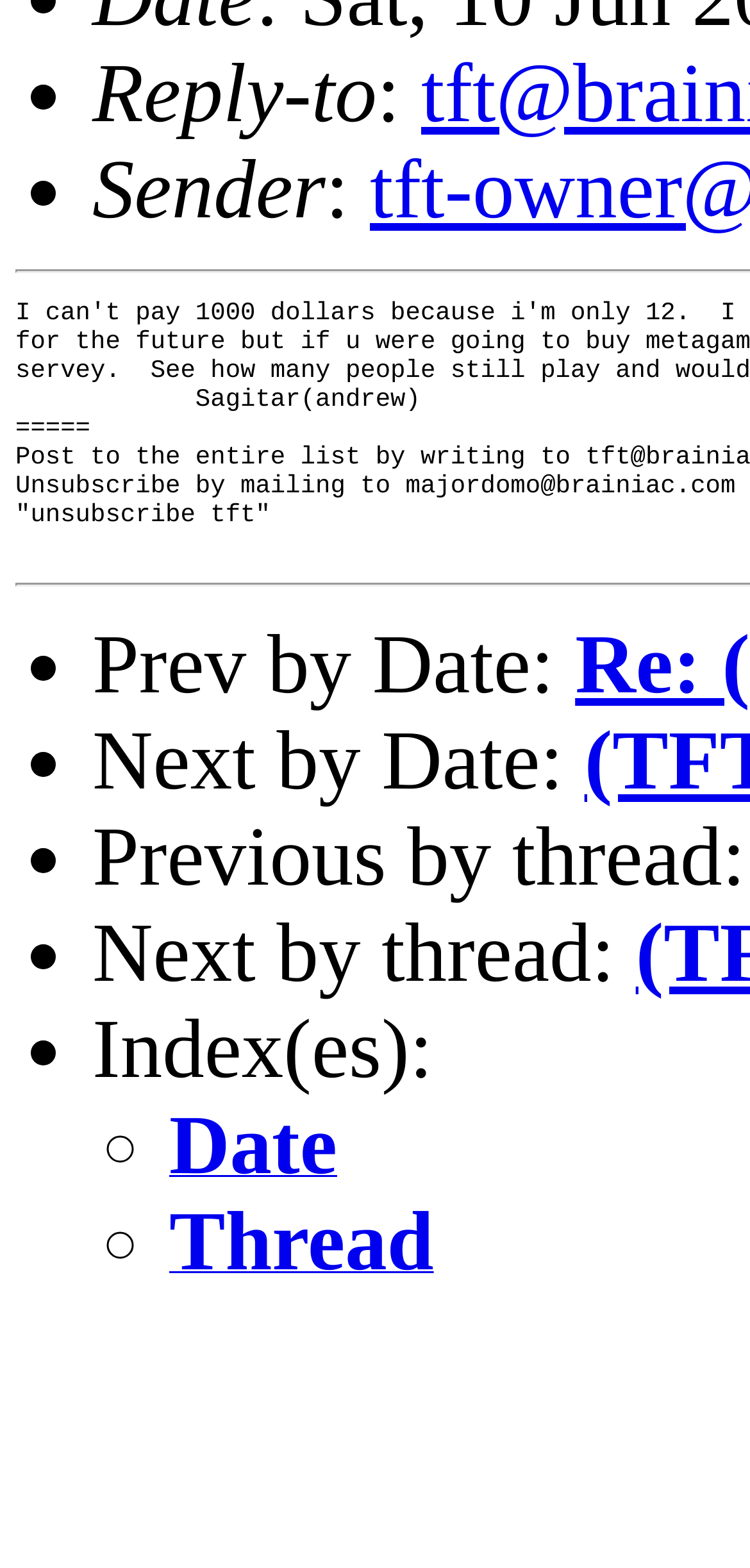Extract the bounding box coordinates of the UI element described by: "Date". The coordinates should include four float numbers ranging from 0 to 1, e.g., [left, top, right, bottom].

[0.226, 0.732, 0.45, 0.753]